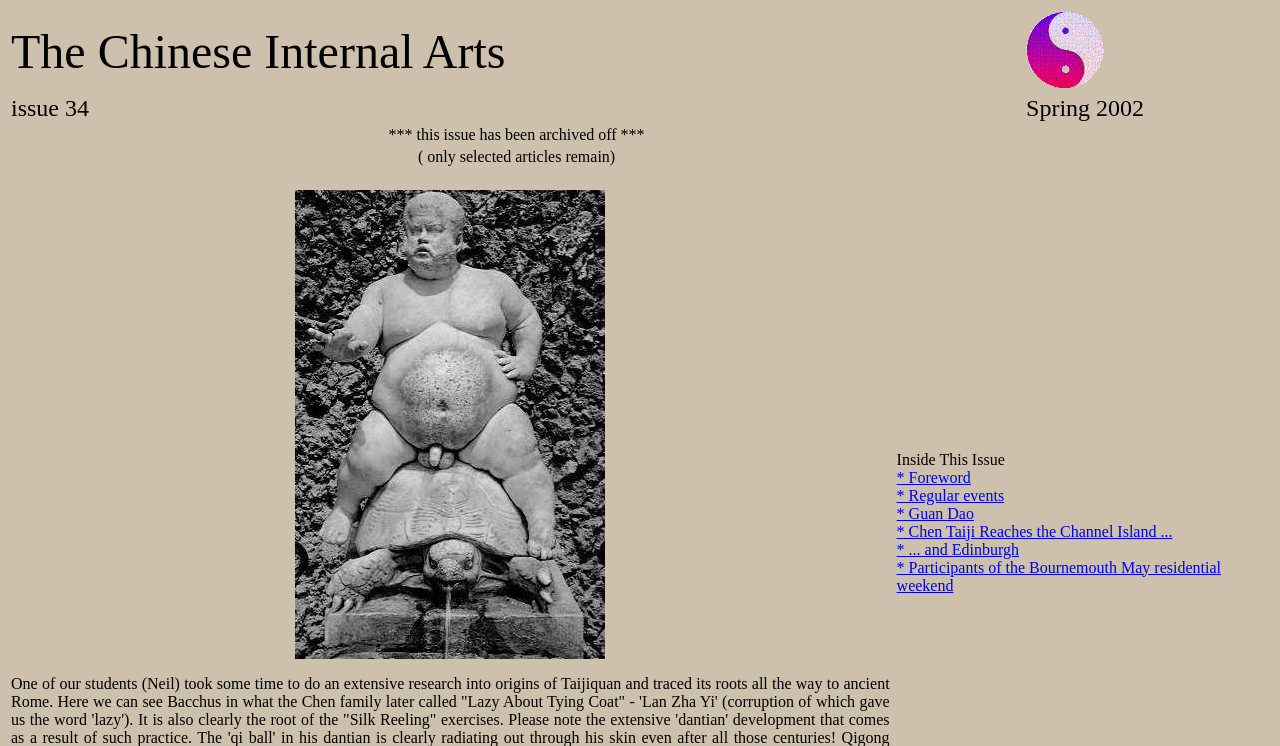Determine the bounding box coordinates of the UI element described below. Use the format (top-left x, top-left y, bottom-right x, bottom-right y) with floating point numbers between 0 and 1: * Guan Dao

[0.7, 0.676, 0.761, 0.699]